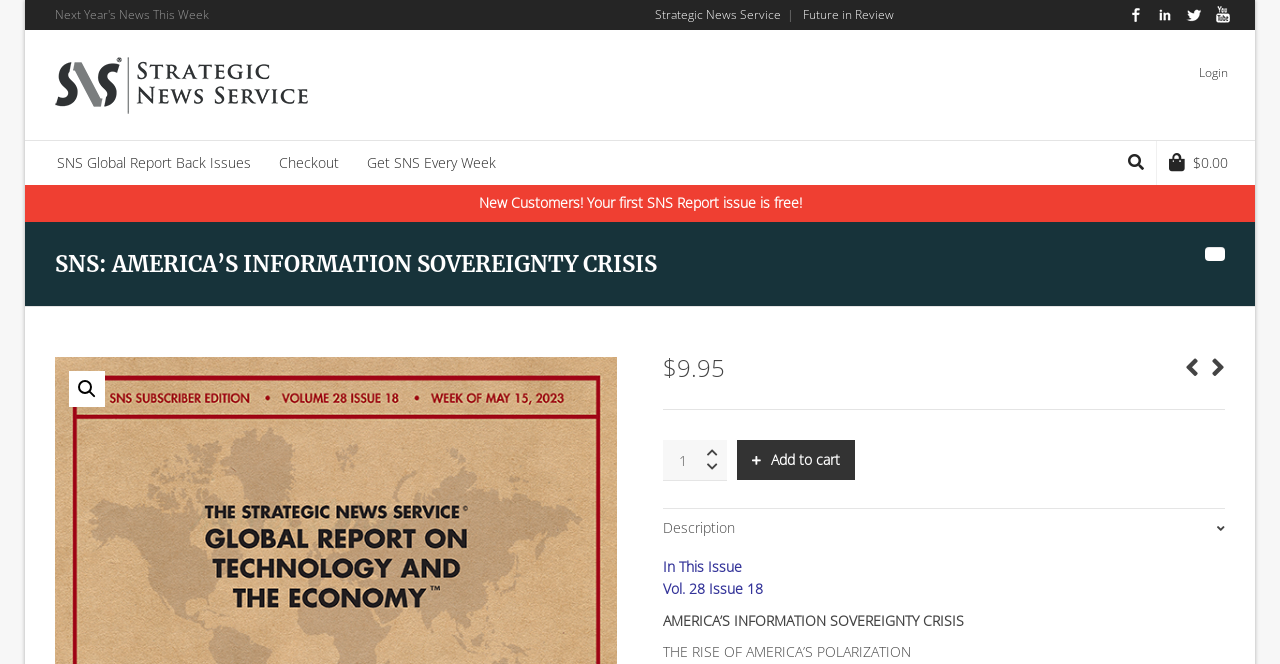Could you find the bounding box coordinates of the clickable area to complete this instruction: "View the 'Description'"?

[0.518, 0.767, 0.957, 0.824]